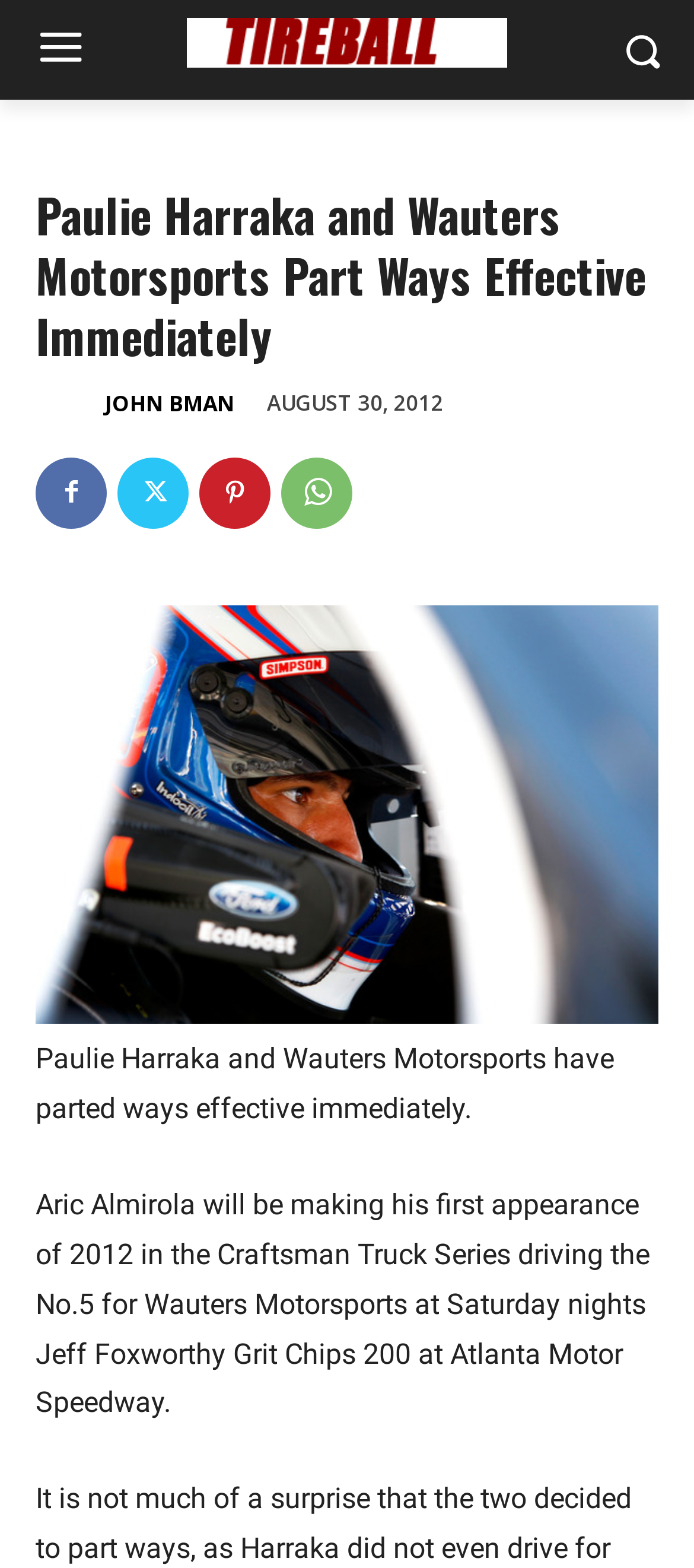Locate the headline of the webpage and generate its content.

Paulie Harraka and Wauters Motorsports Part Ways Effective Immediately